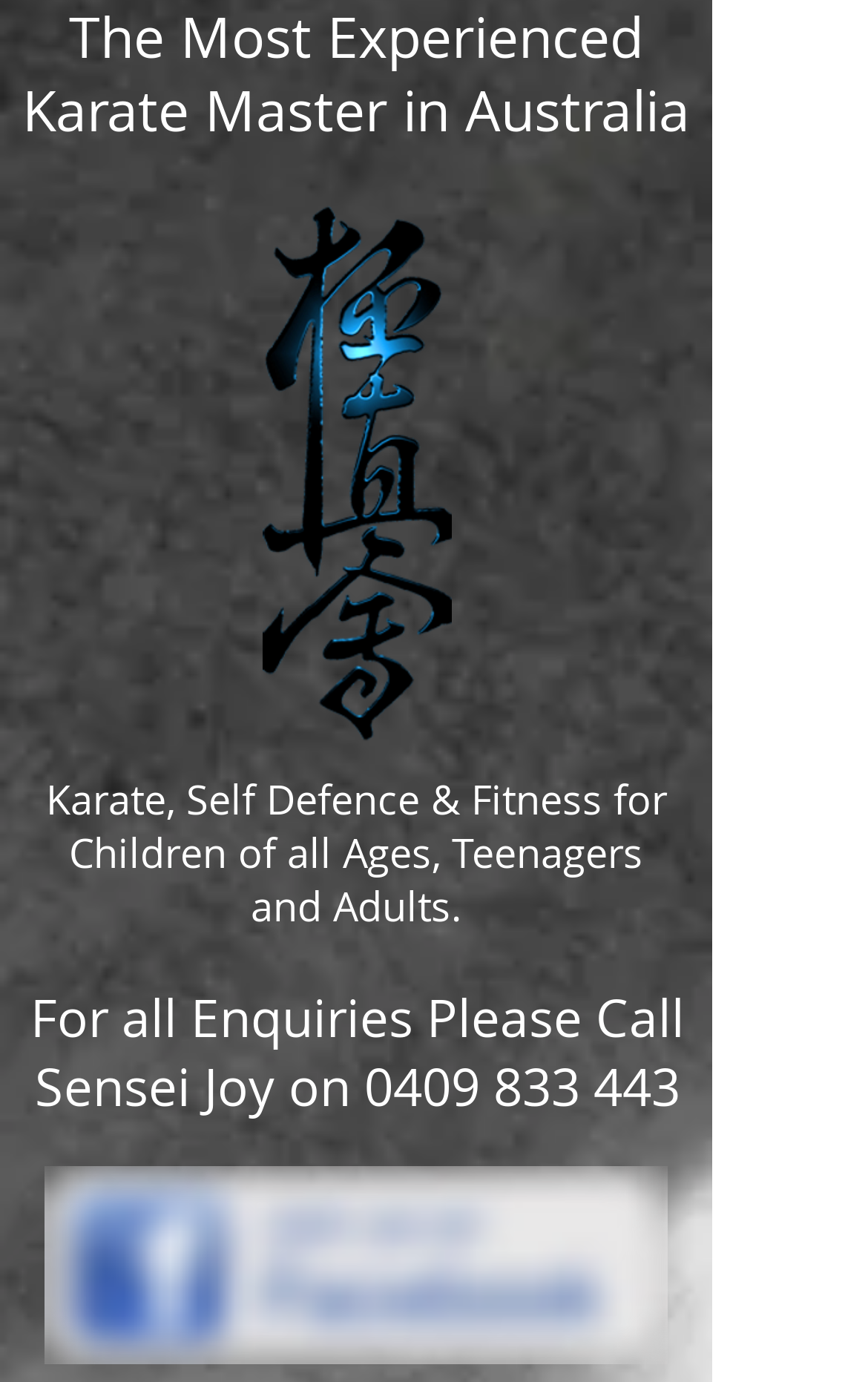Give a one-word or one-phrase response to the question:
What is the main activity offered by Moorabbin Kyokushin Karate?

Karate